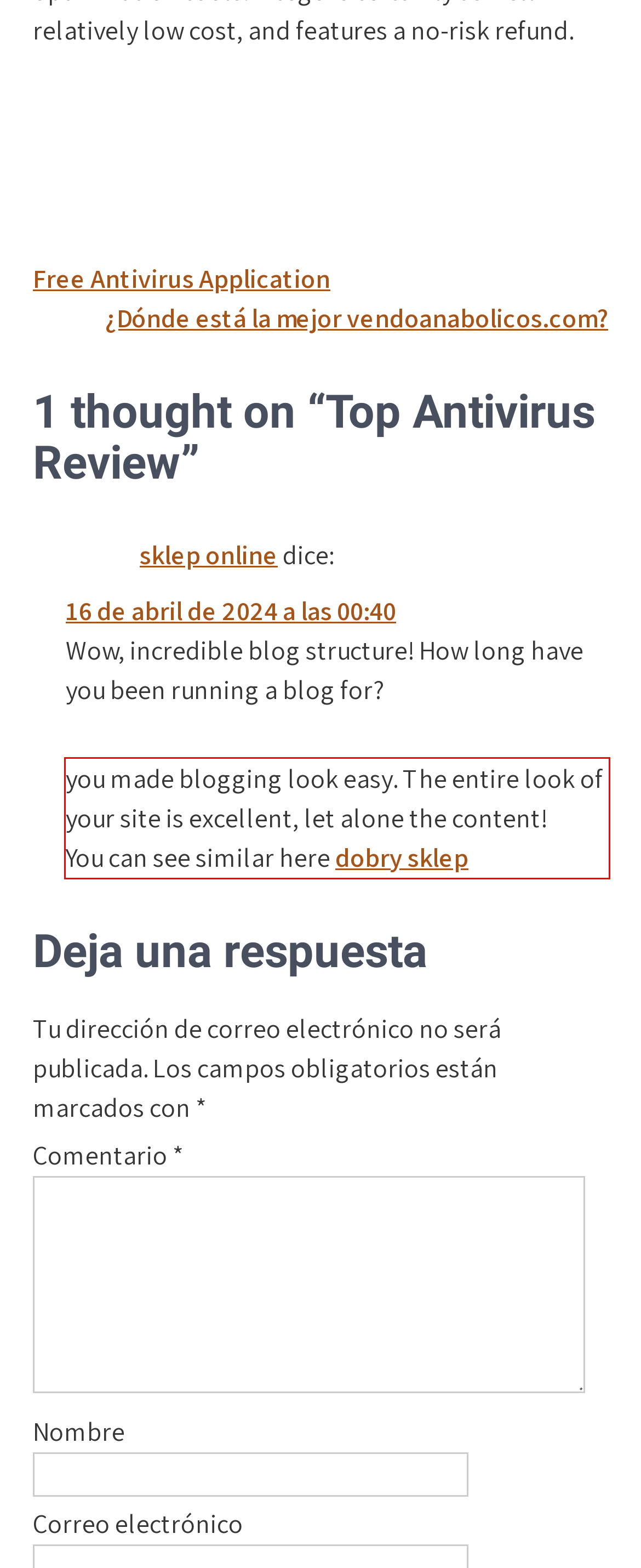Given a screenshot of a webpage containing a red rectangle bounding box, extract and provide the text content found within the red bounding box.

you made blogging look easy. The entire look of your site is excellent, let alone the content! You can see similar here dobry sklep